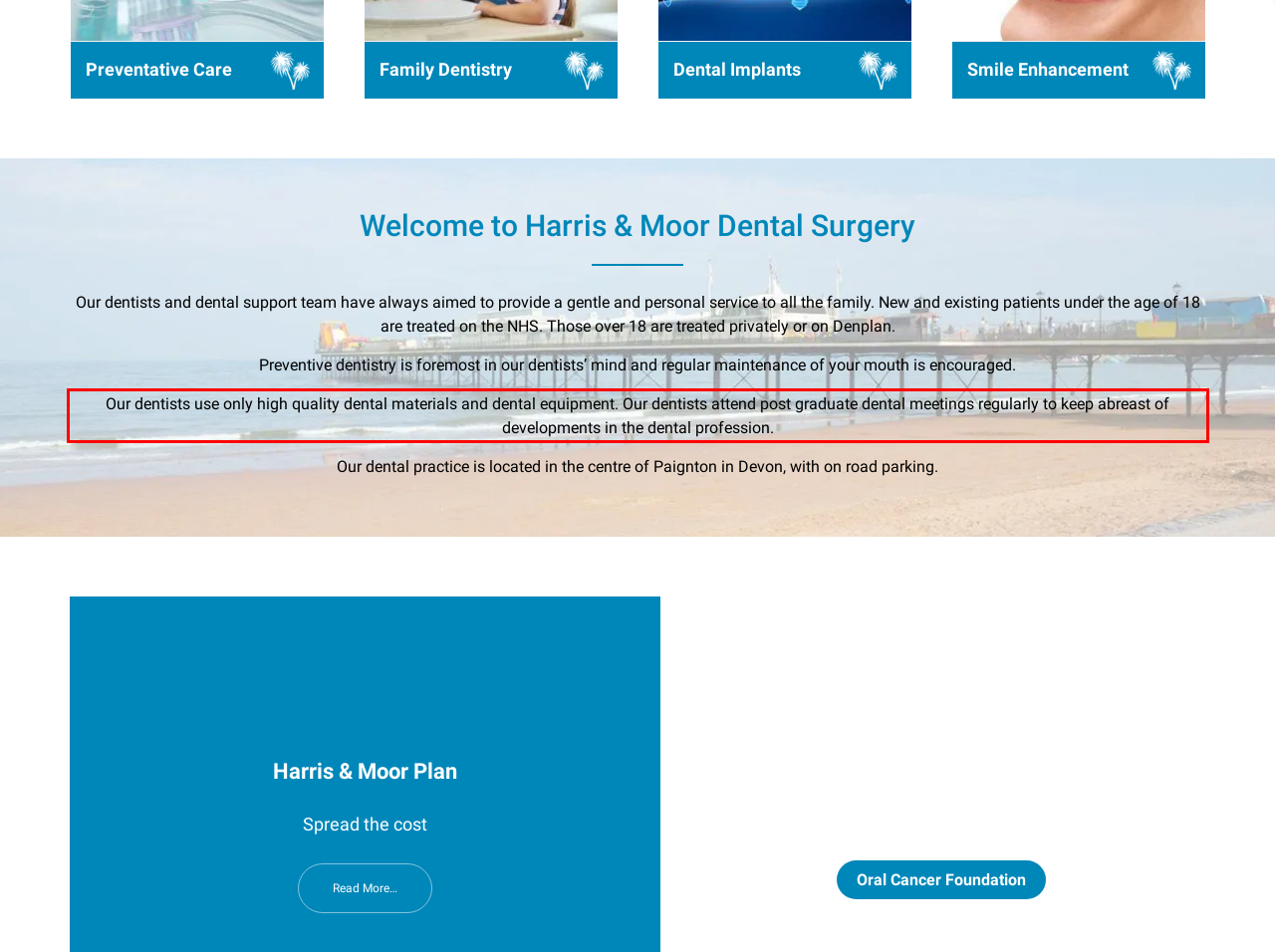You are given a screenshot of a webpage with a UI element highlighted by a red bounding box. Please perform OCR on the text content within this red bounding box.

Our dentists use only high quality dental materials and dental equipment. Our dentists attend post graduate dental meetings regularly to keep abreast of developments in the dental profession.